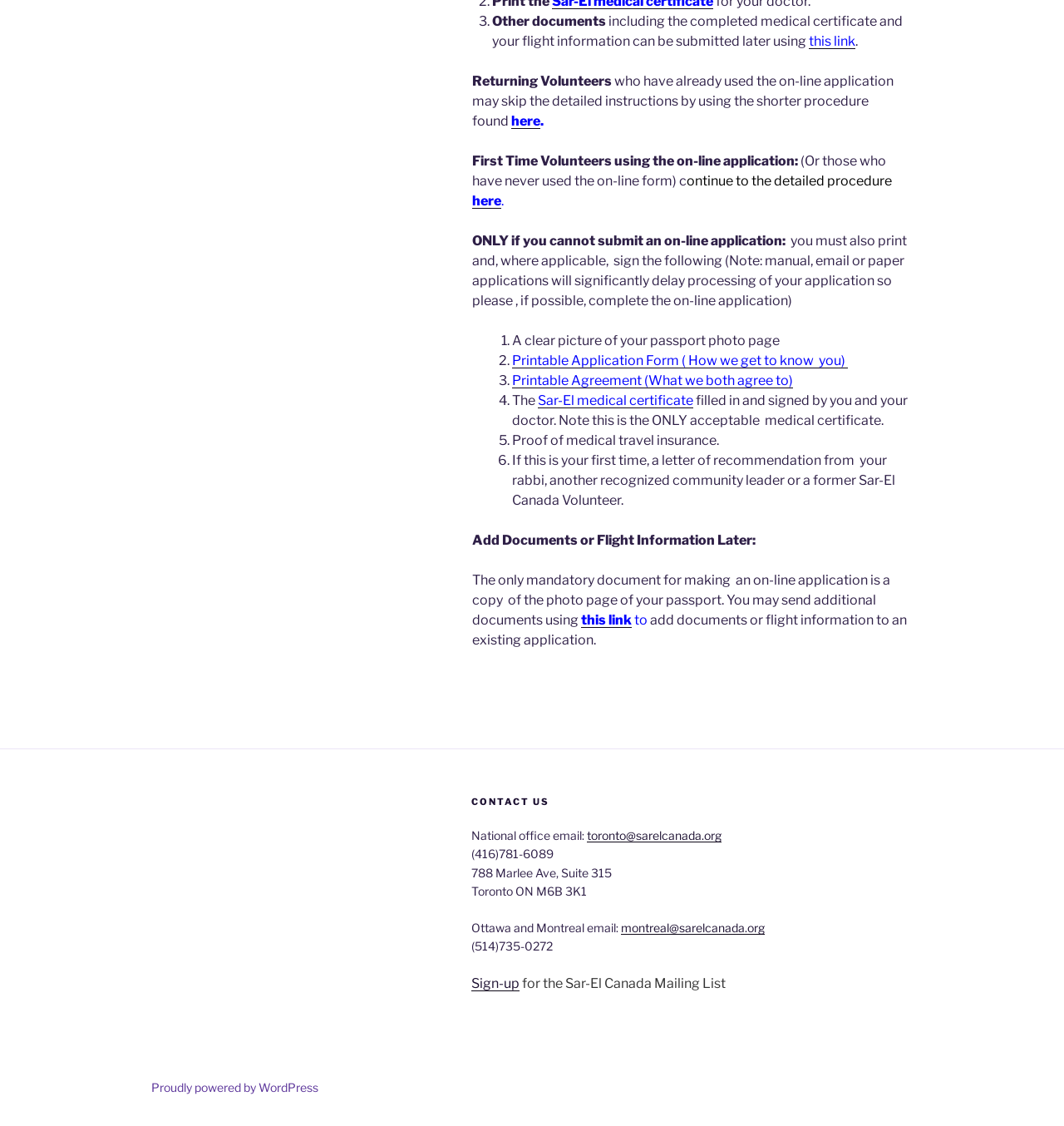Mark the bounding box of the element that matches the following description: "this link".

[0.76, 0.029, 0.804, 0.043]